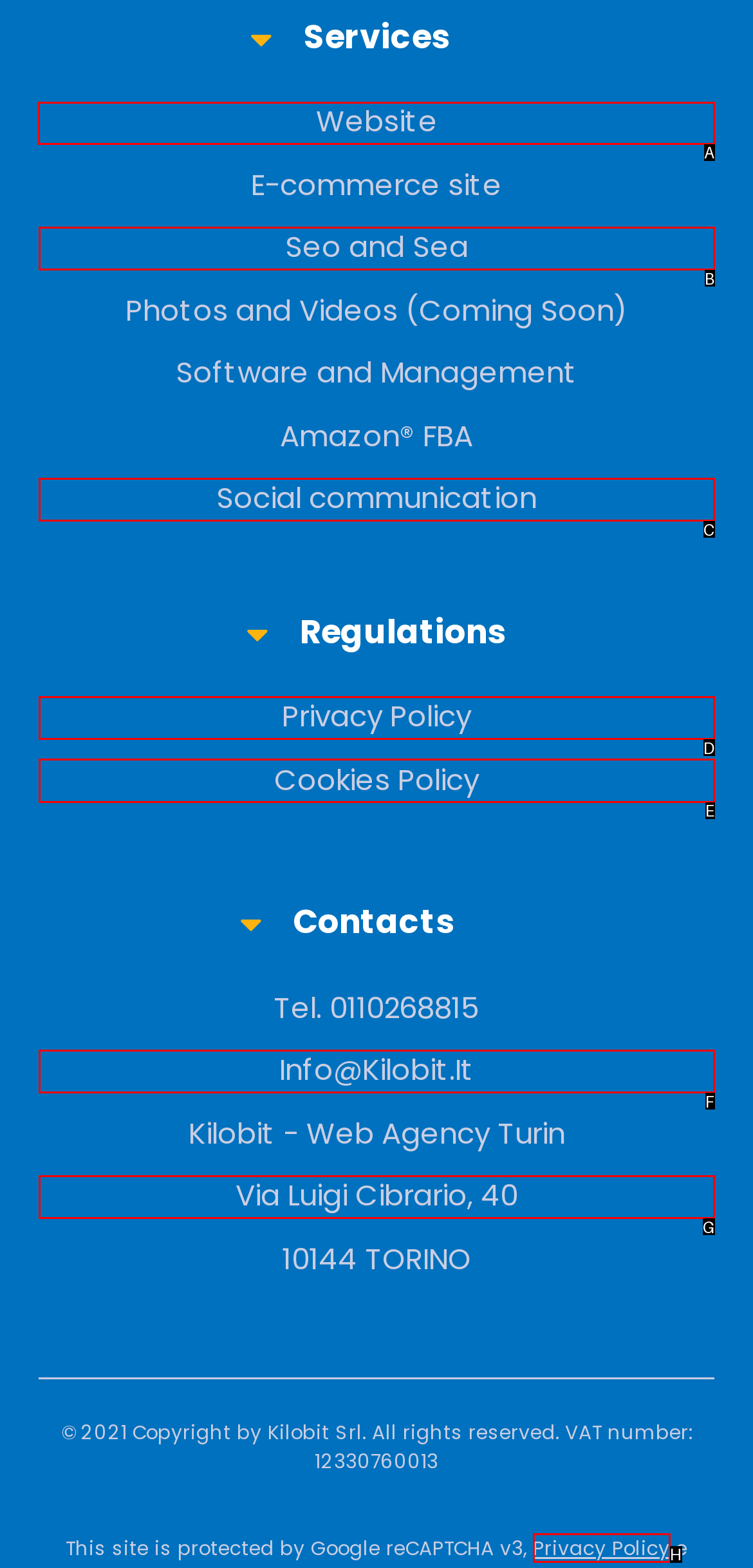Indicate the letter of the UI element that should be clicked to accomplish the task: Click on Website. Answer with the letter only.

A